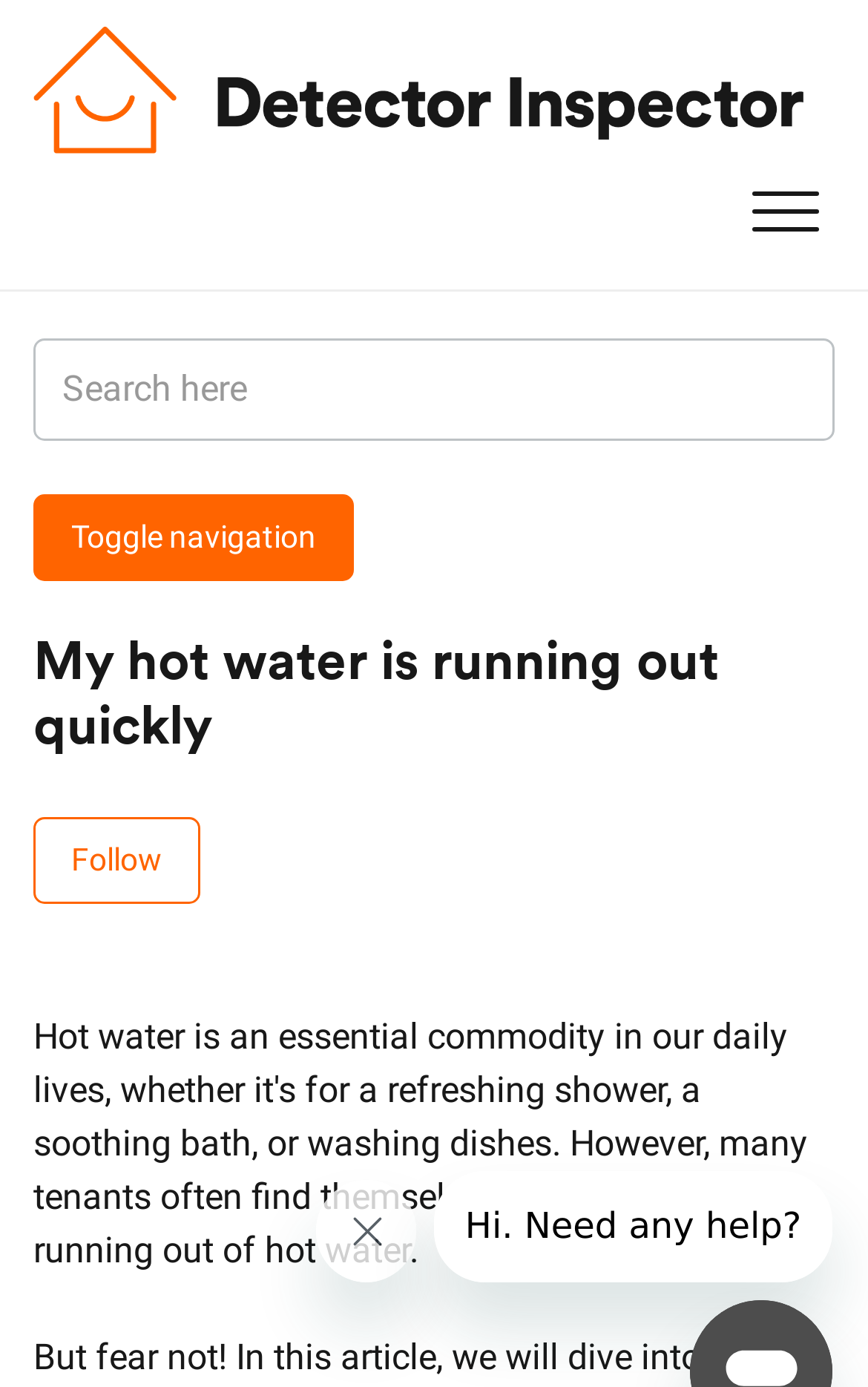How many iframes are there on the page?
Look at the image and respond to the question as thoroughly as possible.

I counted the iframe elements on the page and found two iframes with the texts 'Close message' and 'Message from company'.